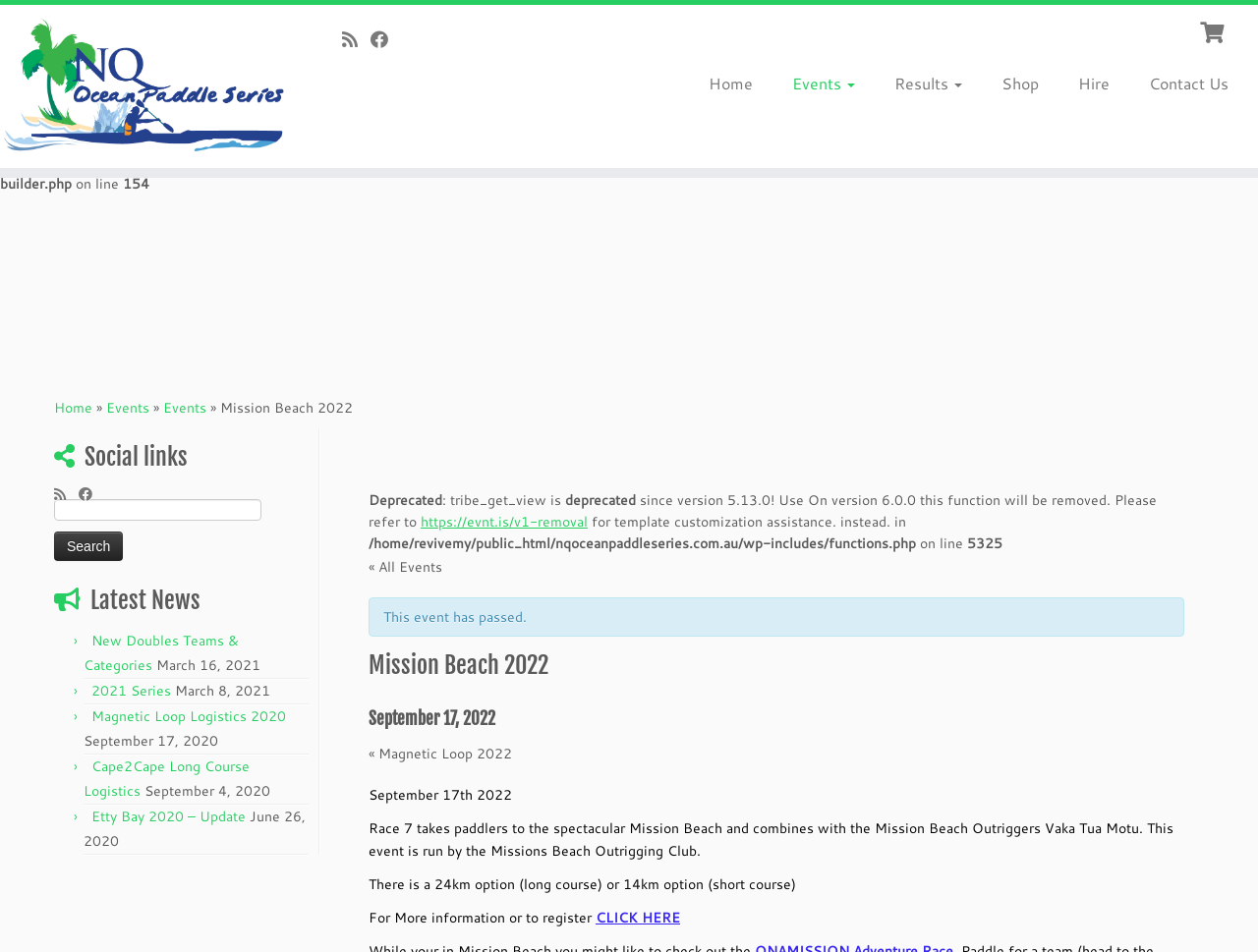Find the bounding box coordinates of the element's region that should be clicked in order to follow the given instruction: "Click on Home". The coordinates should consist of four float numbers between 0 and 1, i.e., [left, top, right, bottom].

[0.548, 0.071, 0.614, 0.104]